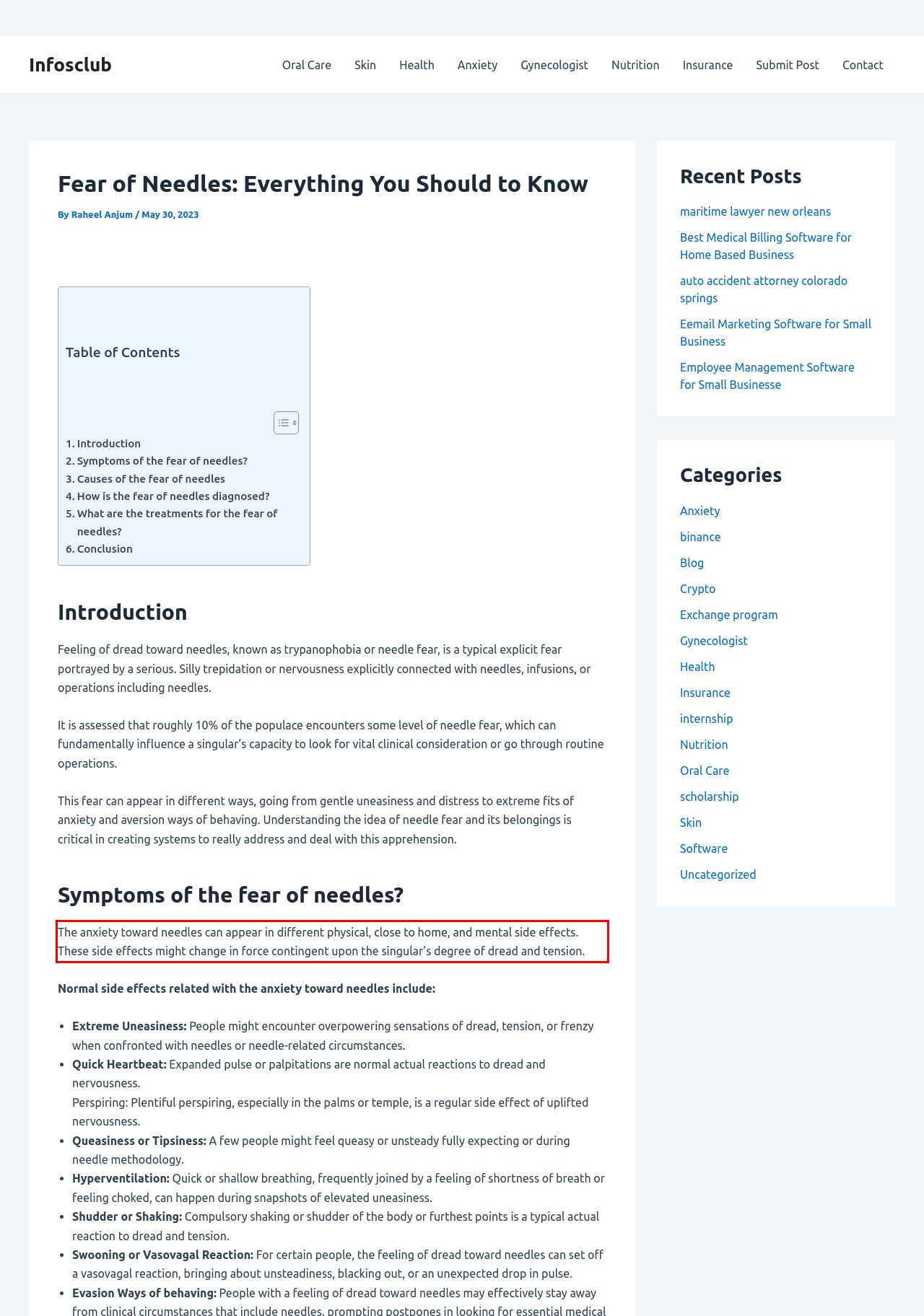Please identify and extract the text content from the UI element encased in a red bounding box on the provided webpage screenshot.

The anxiety toward needles can appear in different physical, close to home, and mental side effects. These side effects might change in force contingent upon the singular’s degree of dread and tension.